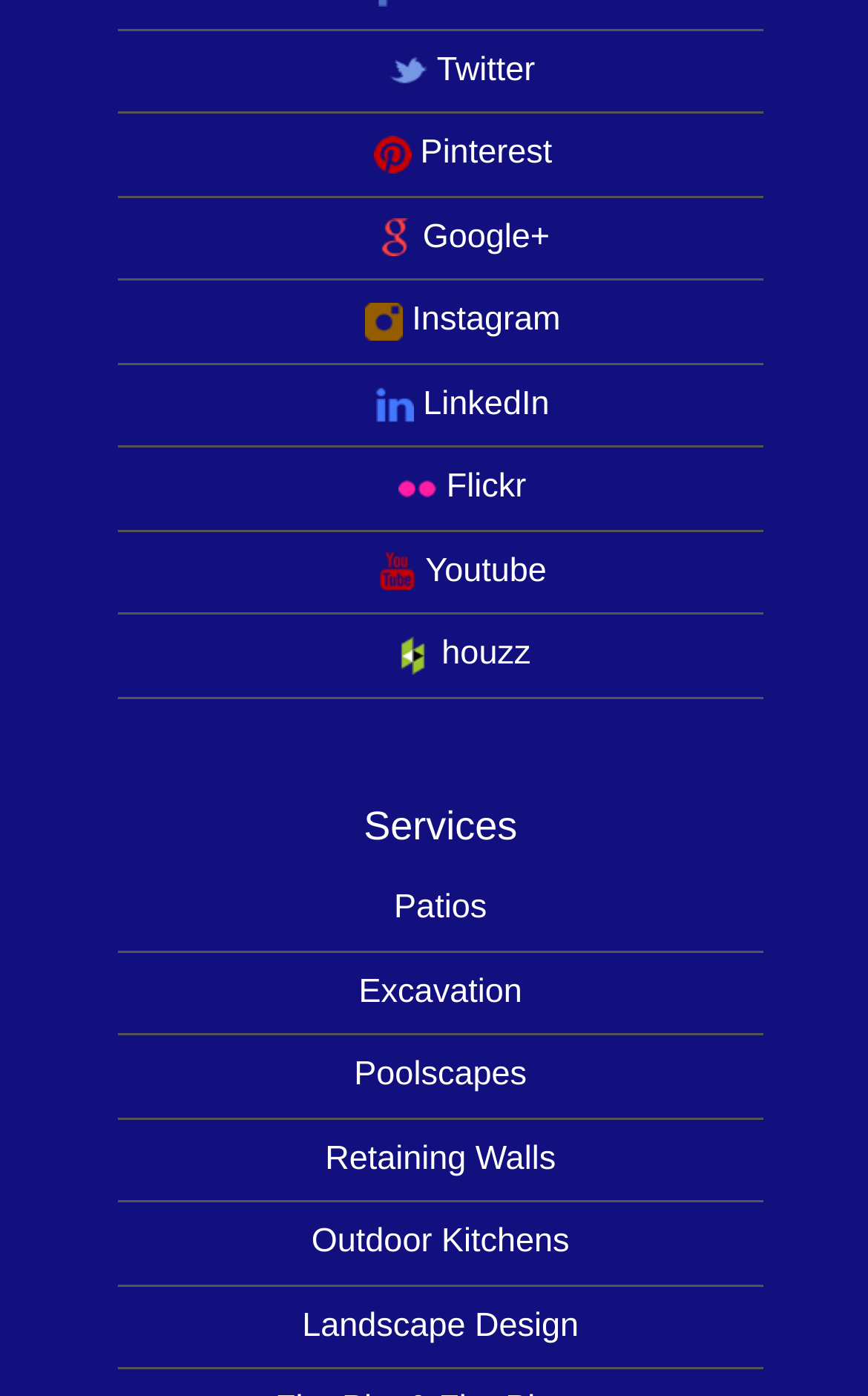Please respond to the question with a concise word or phrase:
Where is the 'Poolscapes' link located?

Below 'Excavation'